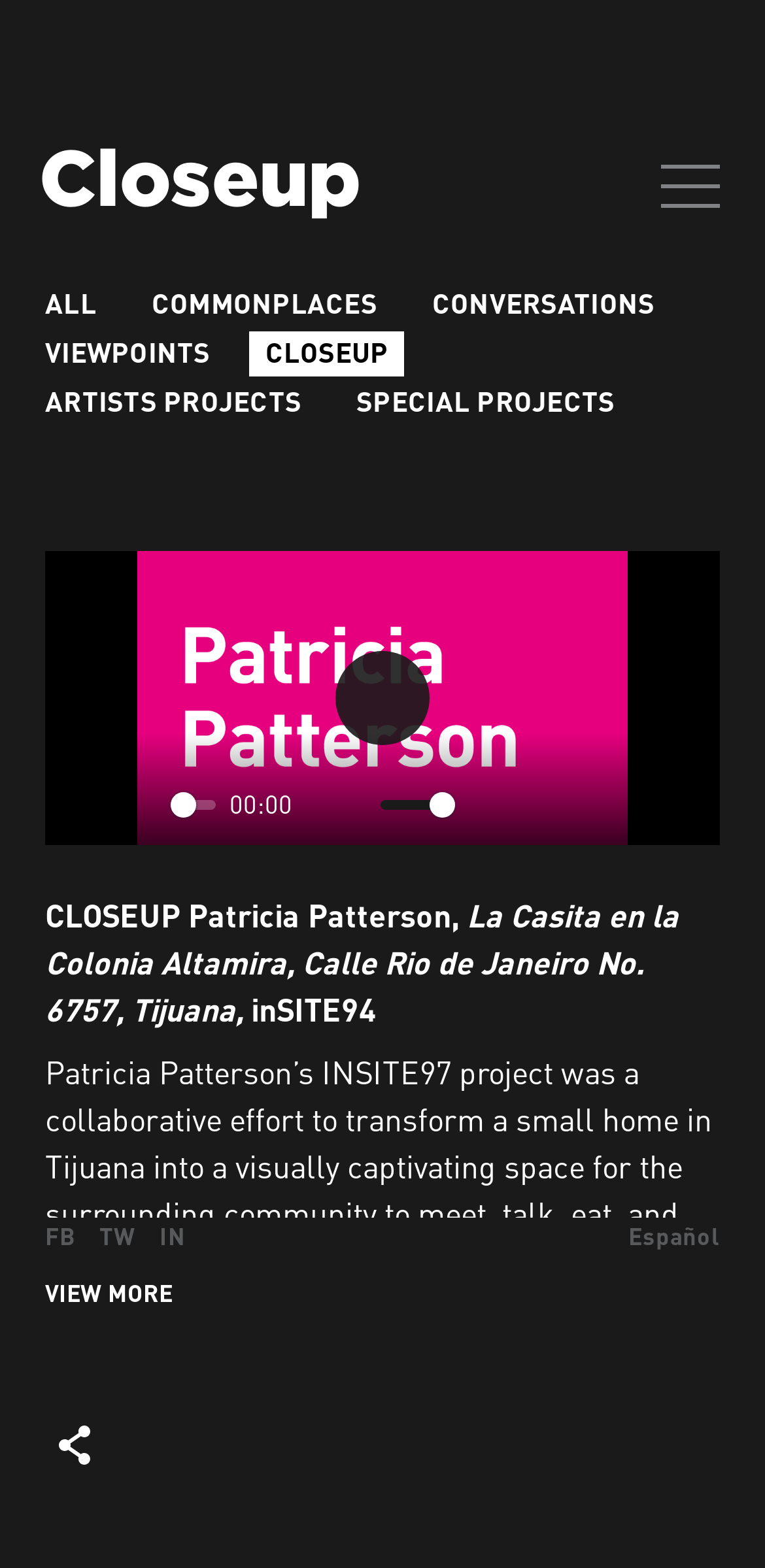What is the name of the project?
Examine the image and give a concise answer in one word or a short phrase.

INSITE97